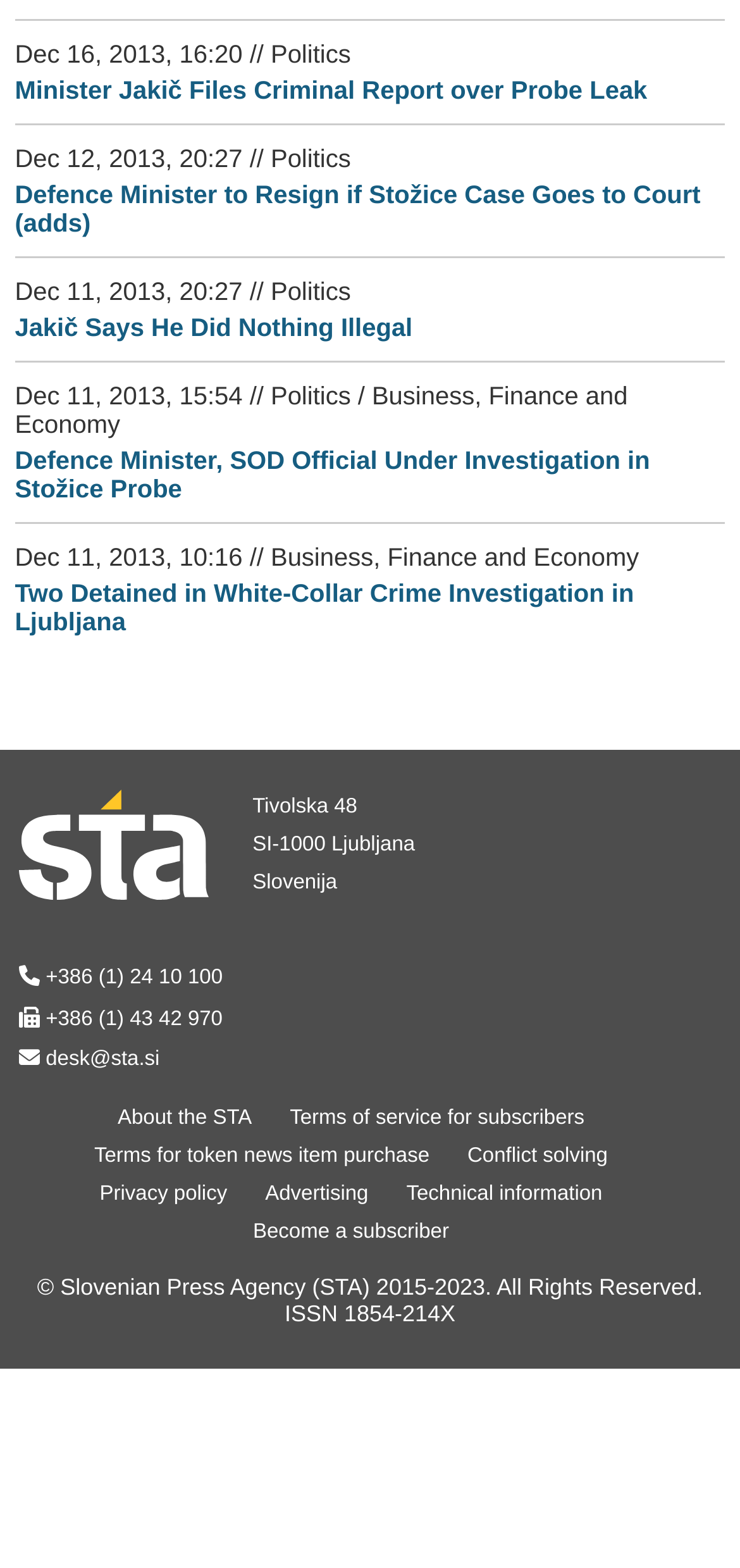Look at the image and give a detailed response to the following question: What is the phone number of the Slovenian Press Agency?

I looked at the StaticText elements in the footer section of the page and found the phone number of the Slovenian Press Agency, which is +386 (1) 24 10 100.